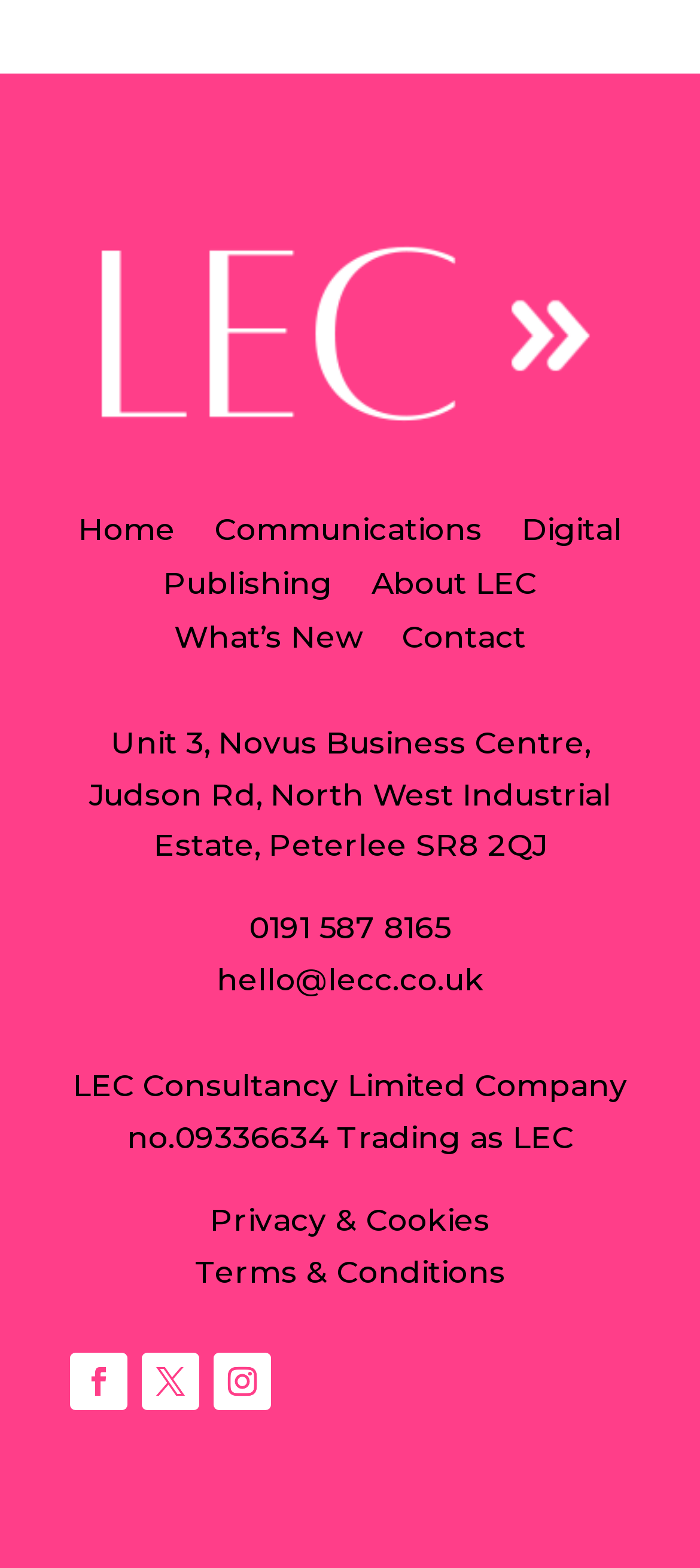Using the description "What’s New", locate and provide the bounding box of the UI element.

[0.249, 0.398, 0.518, 0.423]